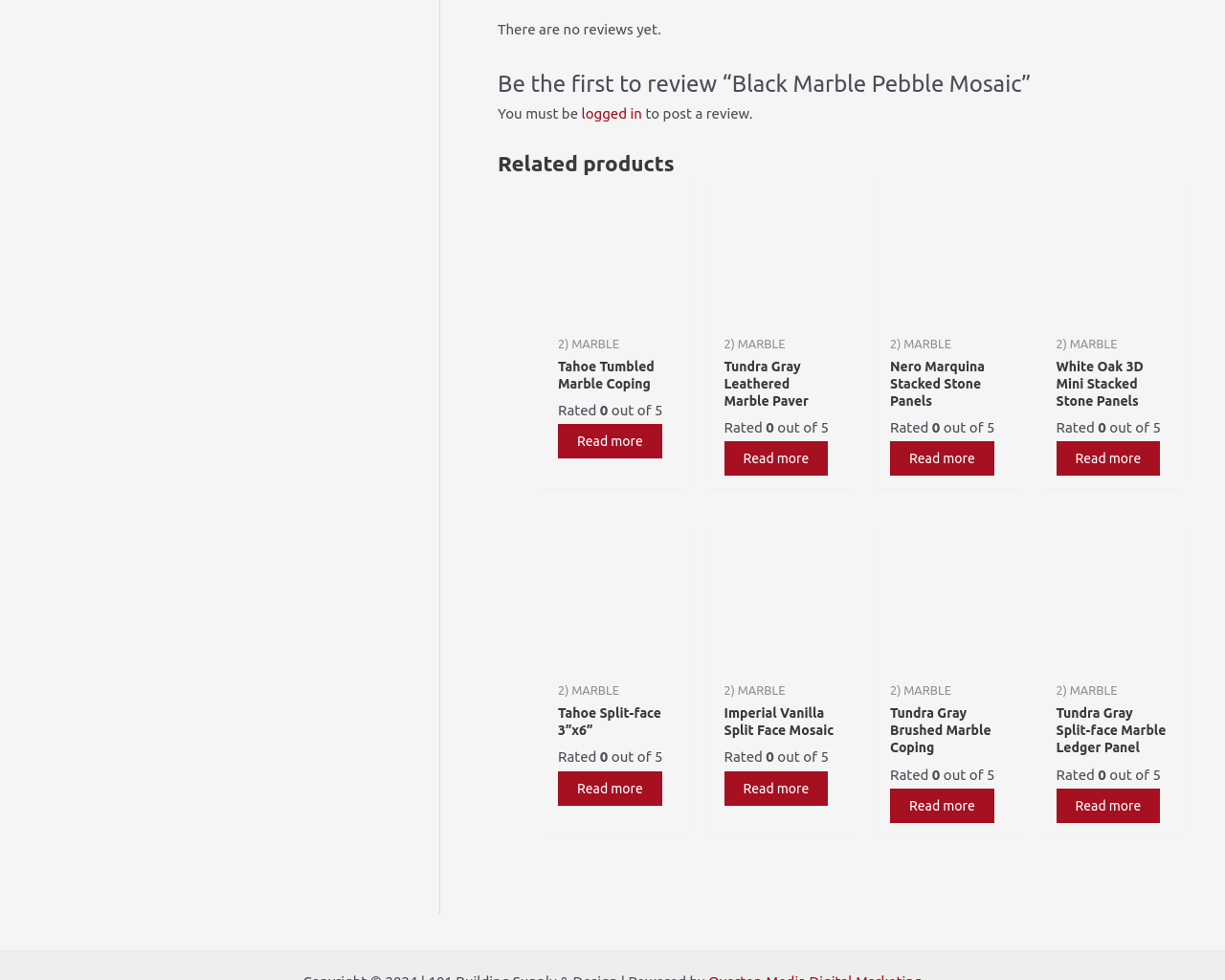Locate the bounding box coordinates for the element described below: "Tahoe Tumbled Marble Coping". The coordinates must be four float values between 0 and 1, formatted as [left, top, right, bottom].

[0.455, 0.365, 0.547, 0.403]